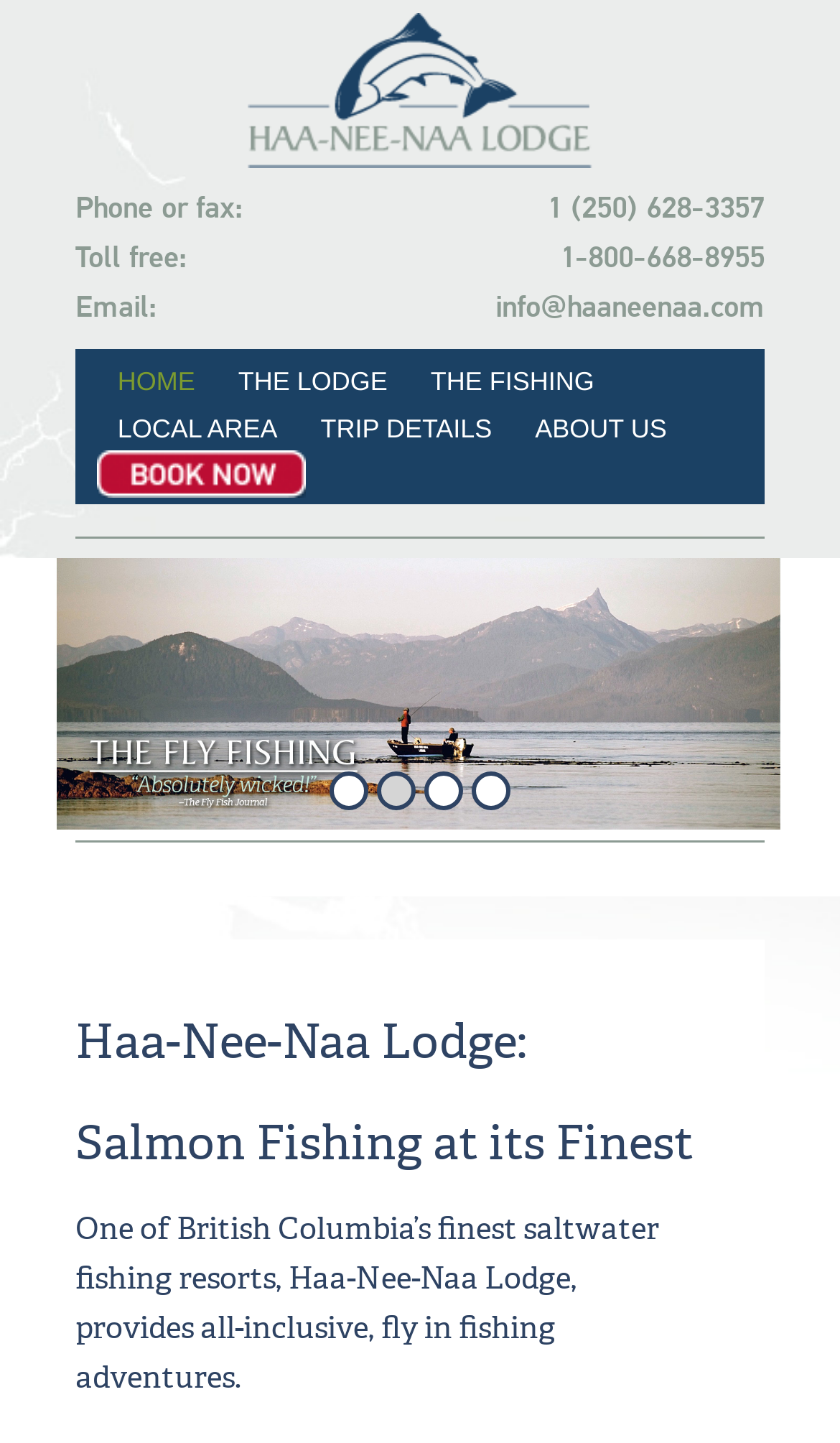Please identify the coordinates of the bounding box that should be clicked to fulfill this instruction: "Send an email".

[0.59, 0.2, 0.91, 0.226]